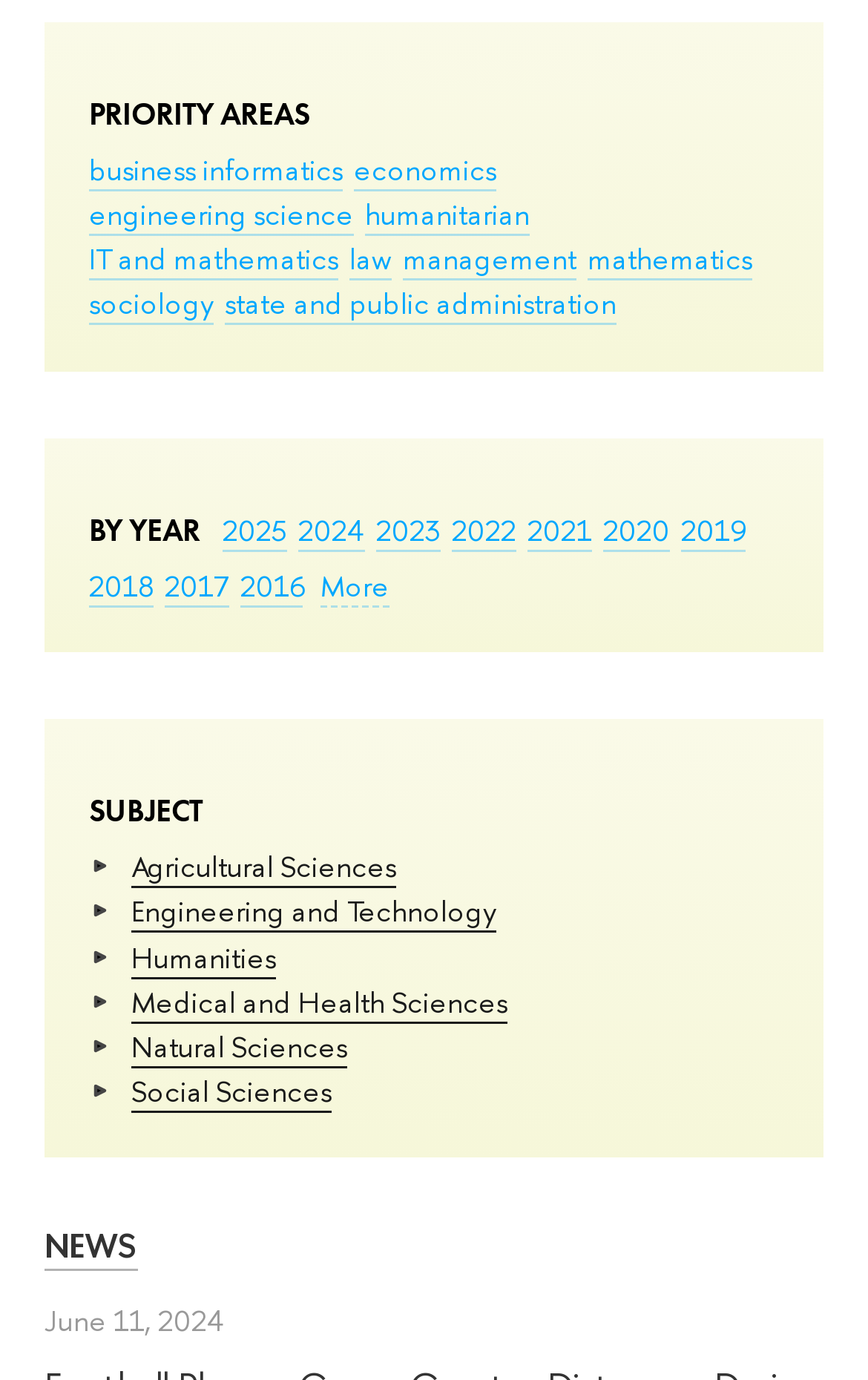Locate the UI element that matches the description IT and mathematics in the webpage screenshot. Return the bounding box coordinates in the format (top-left x, top-left y, bottom-right x, bottom-right y), with values ranging from 0 to 1.

[0.103, 0.173, 0.39, 0.204]